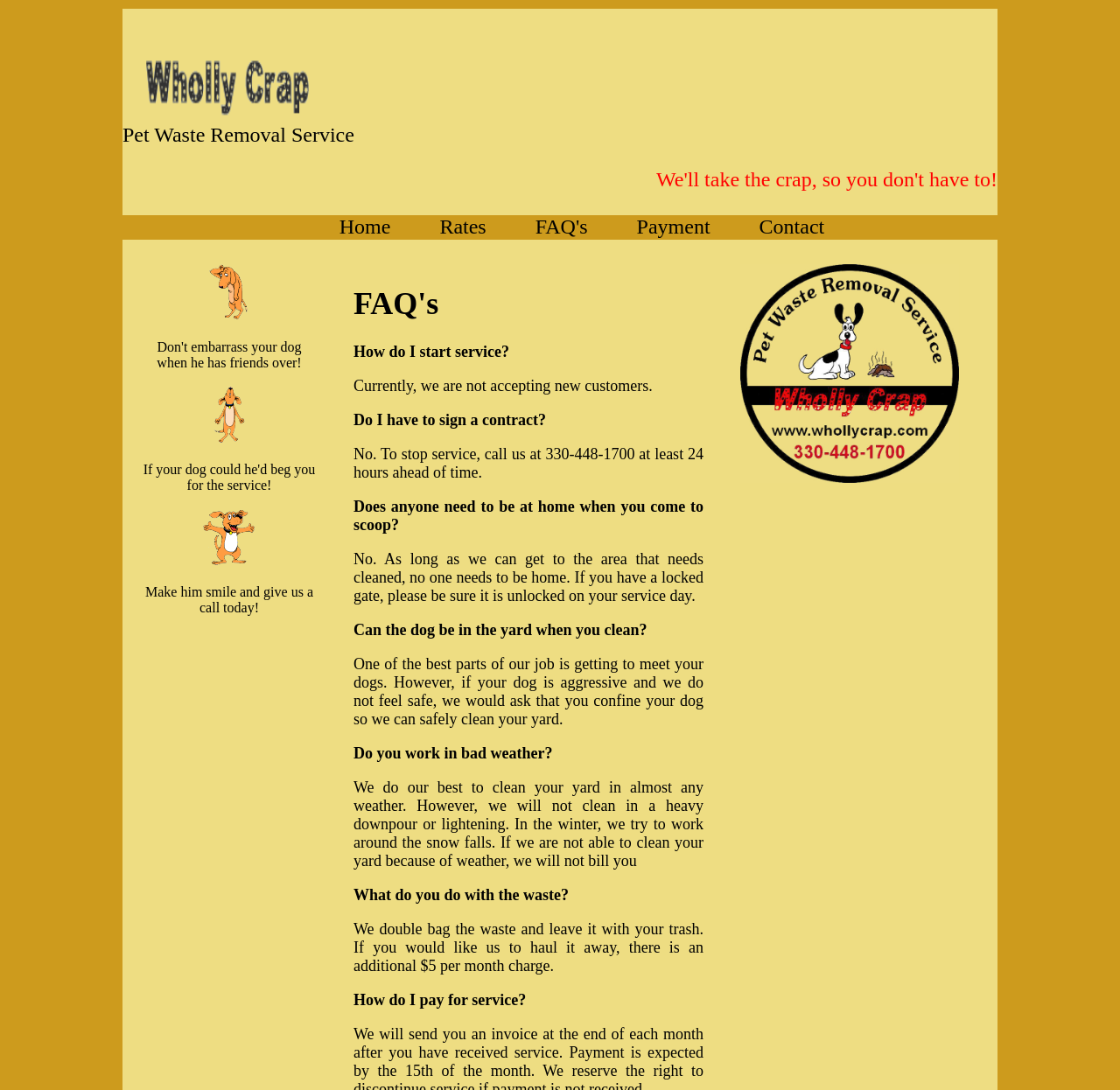What is the main service offered by this website?
Craft a detailed and extensive response to the question.

Based on the webpage's content, particularly the StaticText 'Pet Waste Removal Service' and the meta description, it is clear that the main service offered by this website is pet waste removal.